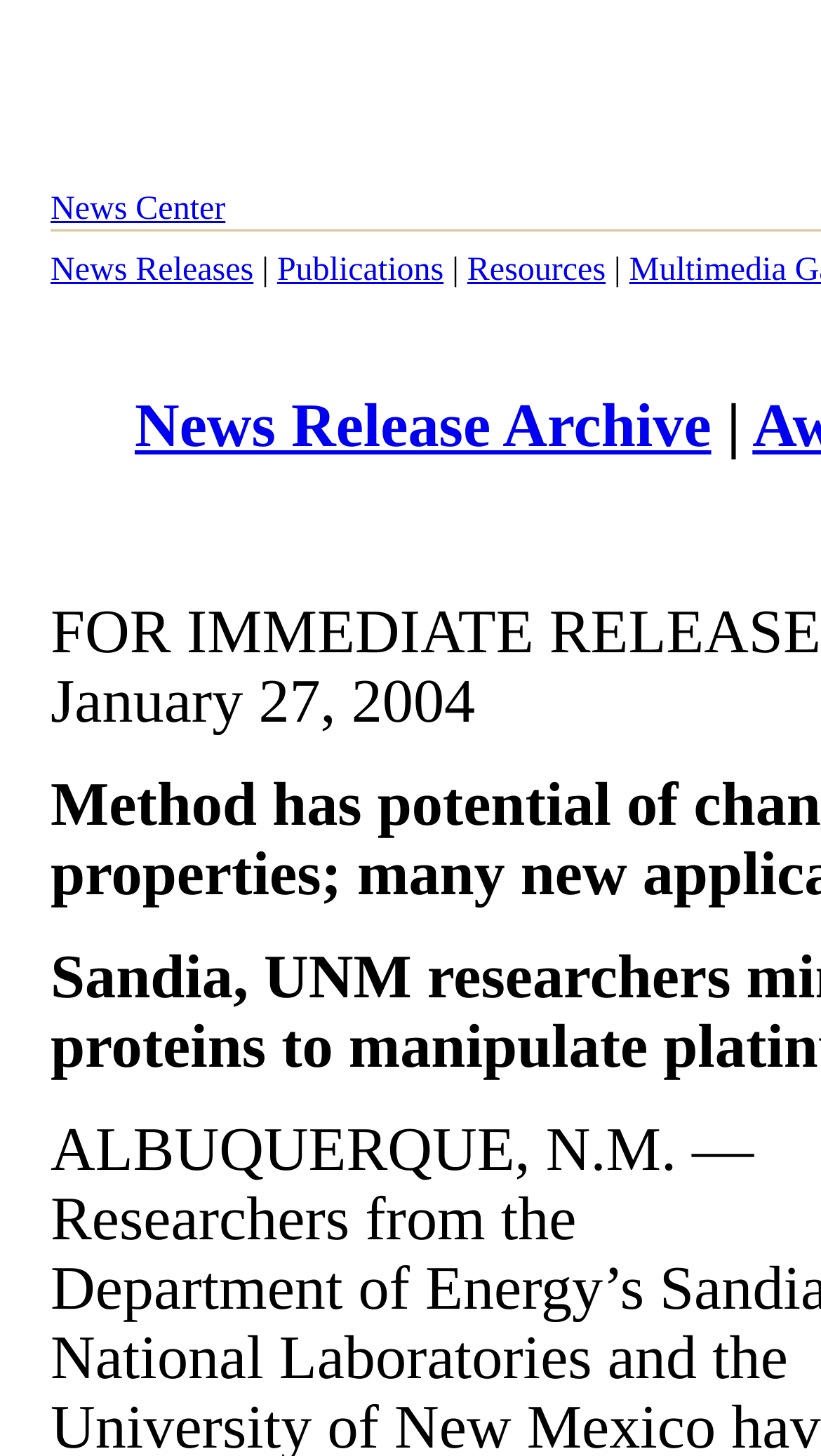How many main navigation links are there?
Based on the image, provide a one-word or brief-phrase response.

4